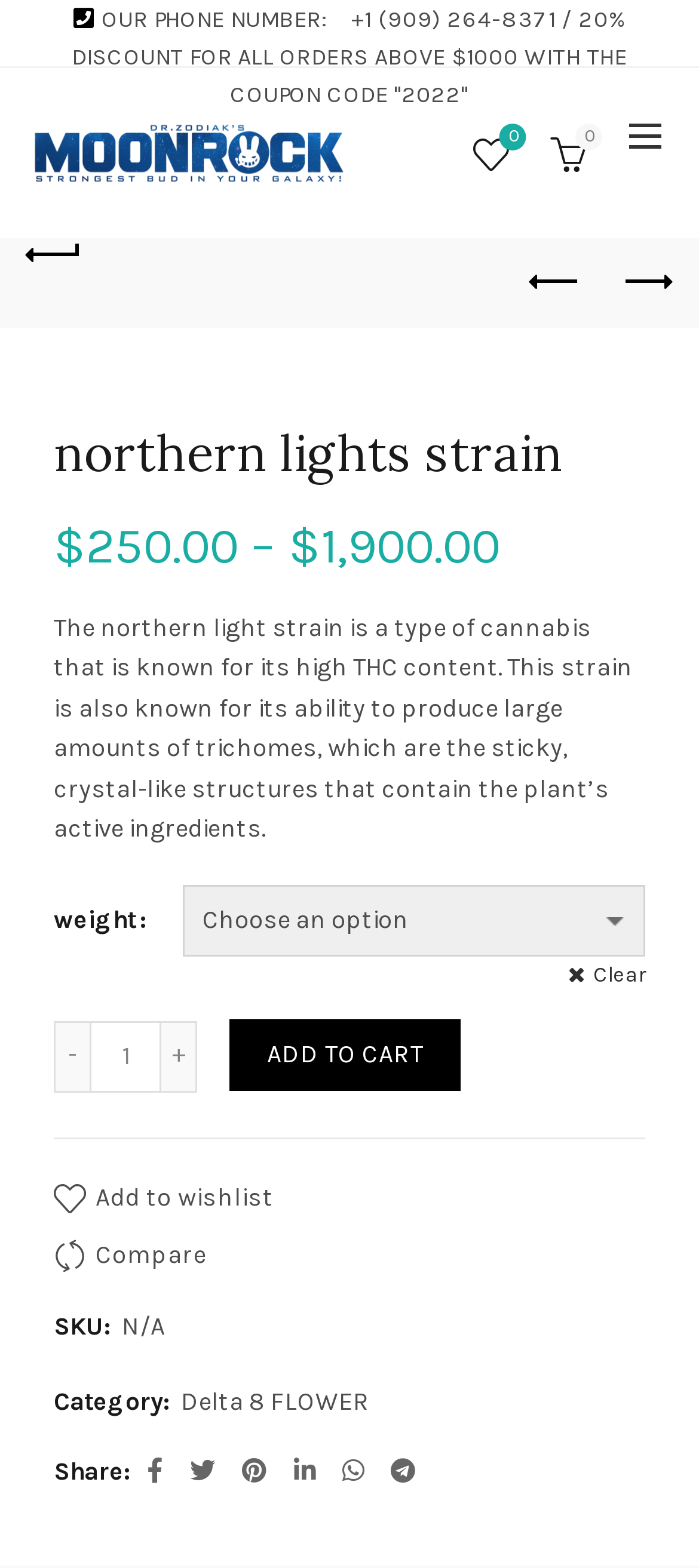Explain in detail what is displayed on the webpage.

The webpage is an e-commerce page for the "Northern Lights Strain" product. At the top, there is a phone number and a promotional message offering a 20% discount for orders above $1000. Below this, there is a layout table with the official Moonrock Shop logo on the left and a wishlist and cart icon on the right.

The main product information is displayed in the center of the page. The product name "Northern Lights Strain" is in a large heading, followed by the price range of $250.00 to $1,900.00. Below this, there is a brief product description explaining the characteristics of the Northern Lights Strain.

To the right of the product description, there is a table with options to choose the weight of the product. A dropdown menu allows users to select from various weight options. Below this, there are buttons to decrease or increase the quantity of the product, as well as an "ADD TO CART" button.

Further down the page, there are links to add the product to a wishlist or compare it with other products. The product's SKU and category are also displayed, with a link to the "Delta 8 FLOWER" category. Finally, there is a "Share" button at the bottom of the page.

On the top-right corner of the page, there are navigation links to go back to the previous or next product.